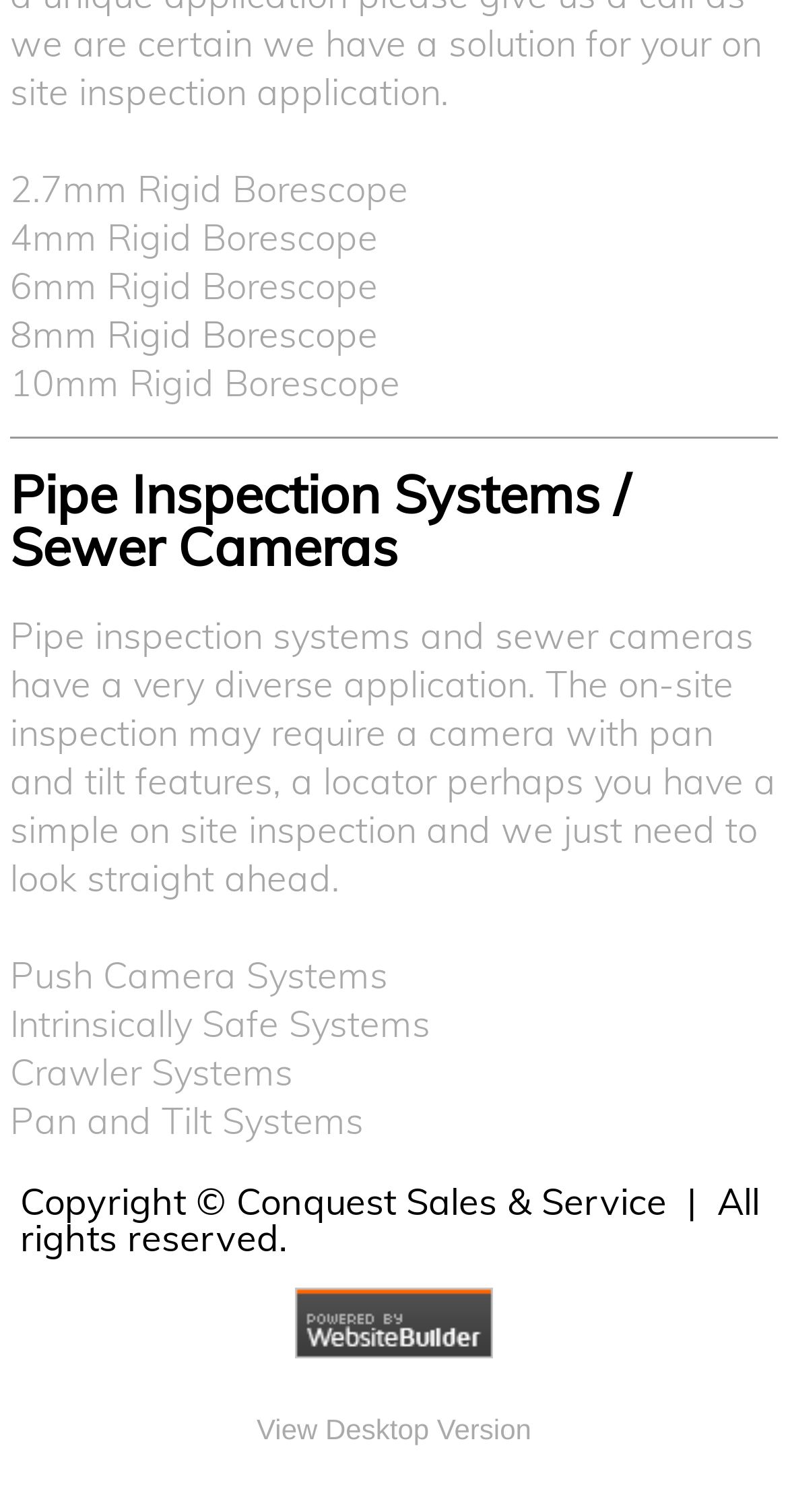What is the purpose of pipe inspection systems?
Please elaborate on the answer to the question with detailed information.

The webpage mentions that pipe inspection systems and sewer cameras have a very diverse application, and one of the purposes mentioned is on-site inspection, which may require a camera with pan and tilt features or a locator.